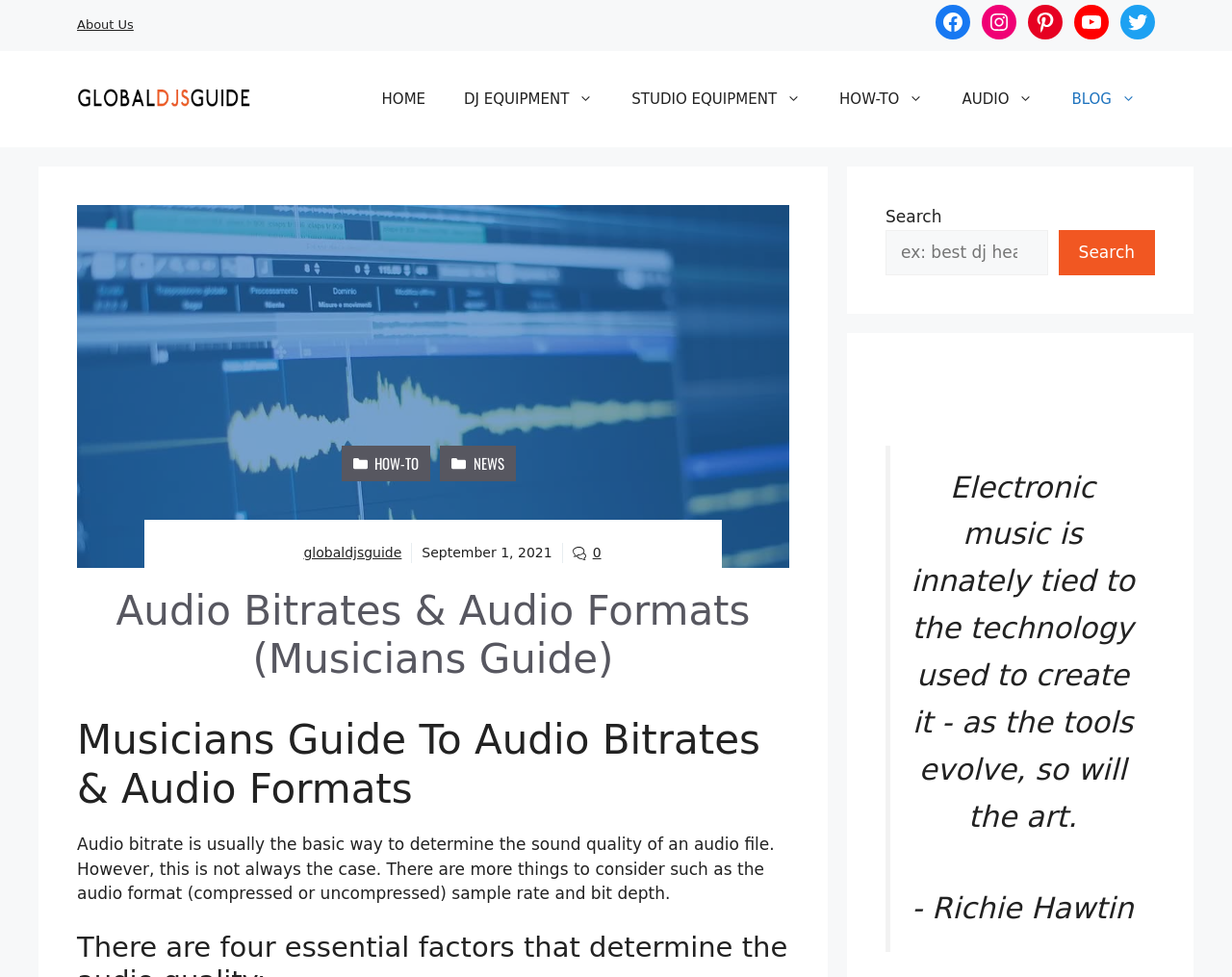Provide the bounding box coordinates for the UI element that is described by this text: "globaldjsguide". The coordinates should be in the form of four float numbers between 0 and 1: [left, top, right, bottom].

[0.246, 0.558, 0.326, 0.573]